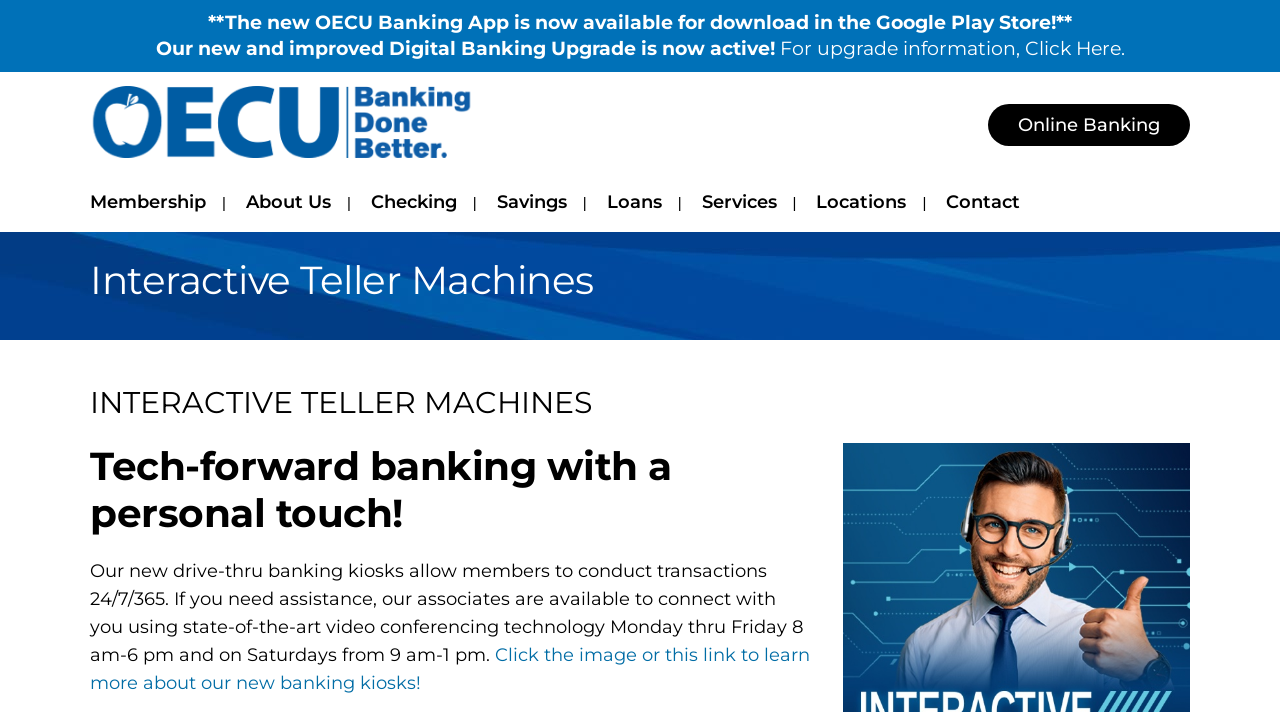Please determine the bounding box coordinates of the clickable area required to carry out the following instruction: "Click to learn more about the new banking app". The coordinates must be four float numbers between 0 and 1, represented as [left, top, right, bottom].

[0.162, 0.015, 0.838, 0.048]